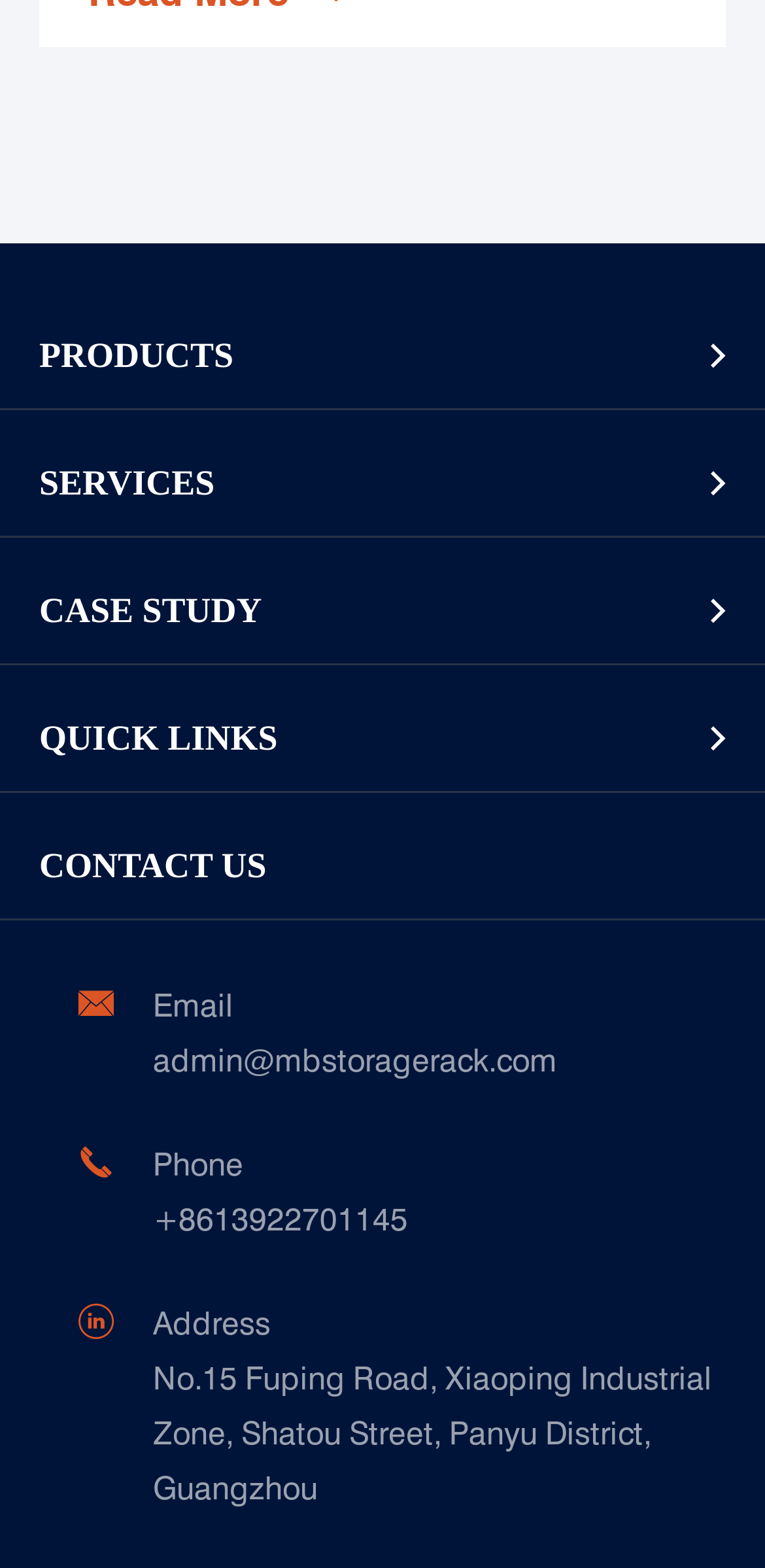Identify the bounding box coordinates of the region that should be clicked to execute the following instruction: "Contact us through email".

[0.2, 0.659, 0.728, 0.694]